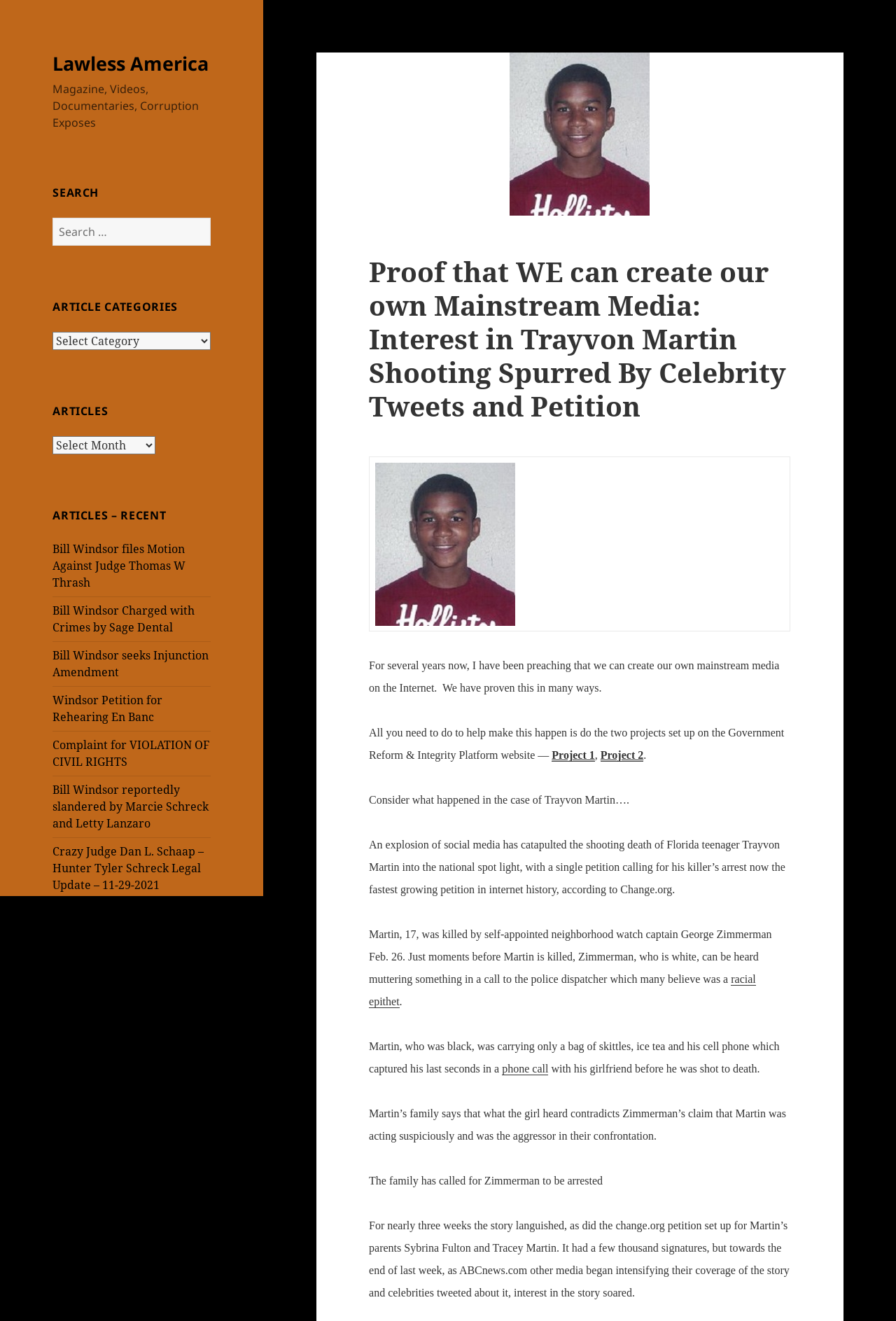Pinpoint the bounding box coordinates of the clickable element needed to complete the instruction: "View the image of Trayvon Martin". The coordinates should be provided as four float numbers between 0 and 1: [left, top, right, bottom].

[0.418, 0.35, 0.575, 0.474]